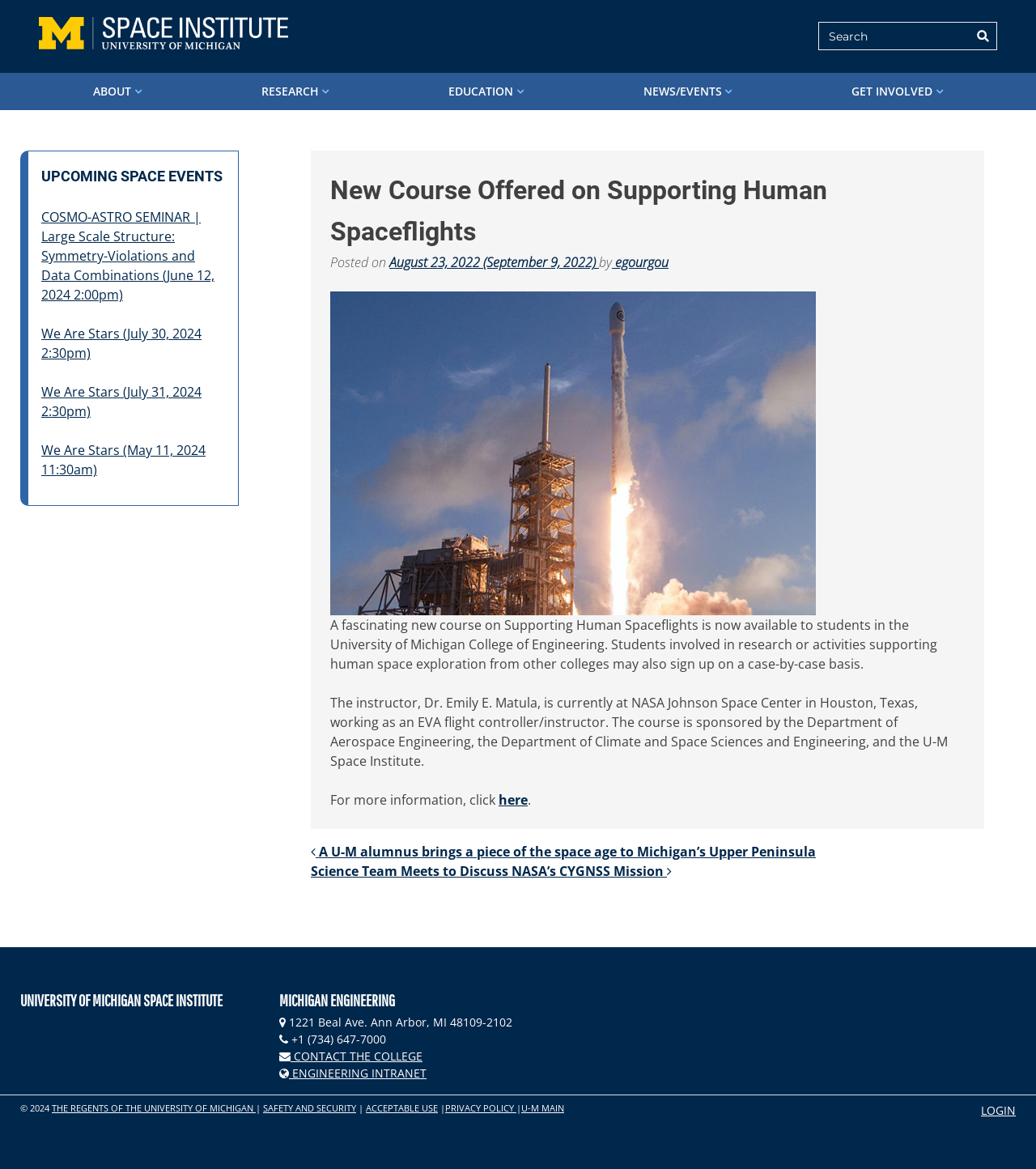Find the bounding box coordinates of the UI element according to this description: "Contact the College".

[0.27, 0.897, 0.408, 0.91]